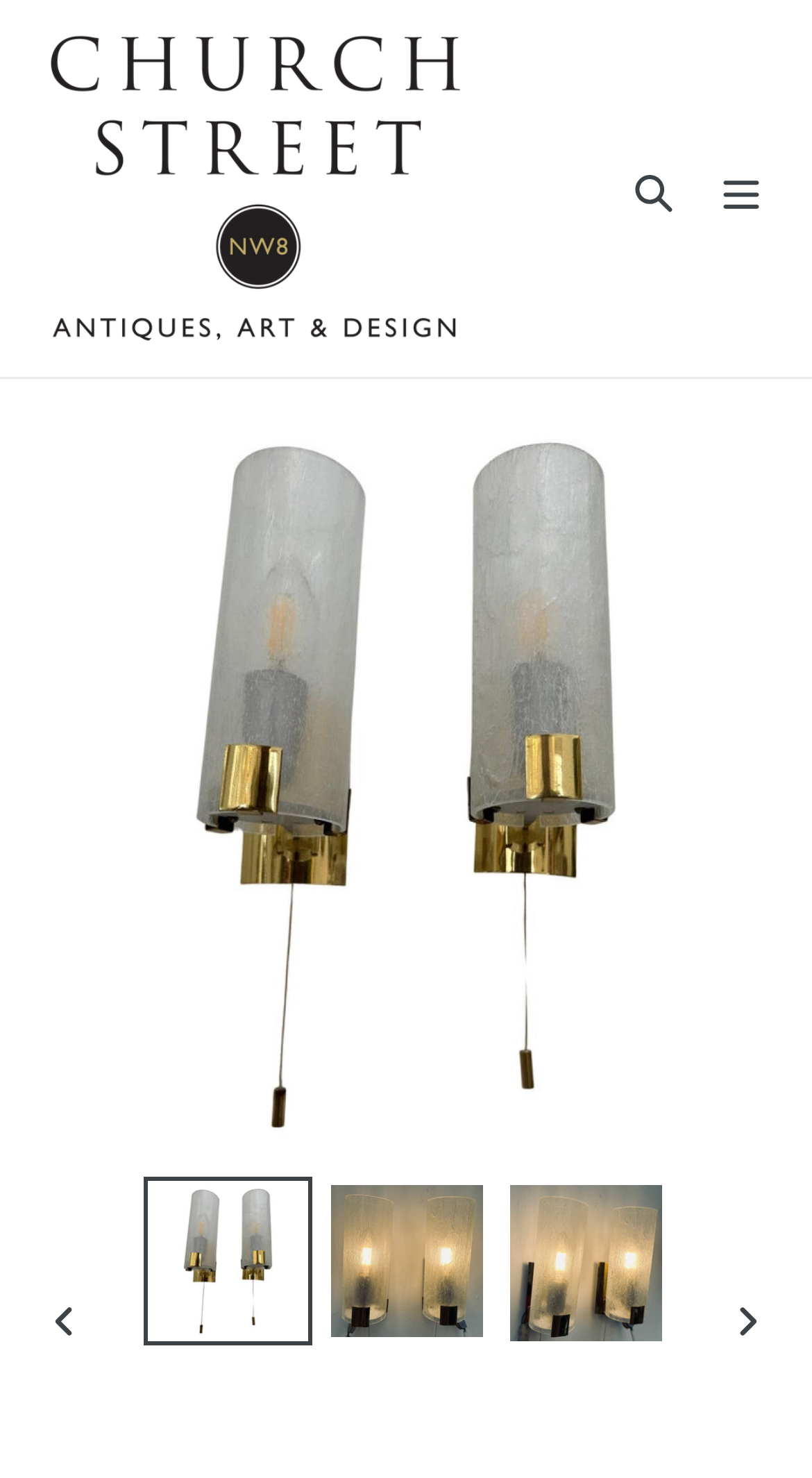How many images are available for the product?
Carefully analyze the image and provide a thorough answer to the question.

I can see that there are three options to 'Load image into Gallery viewer' with different images, which suggests that there are three images available for the product. Additionally, the 'PREVIOUS SLIDE' and 'NEXT SLIDE' buttons imply that the user can navigate through multiple images.